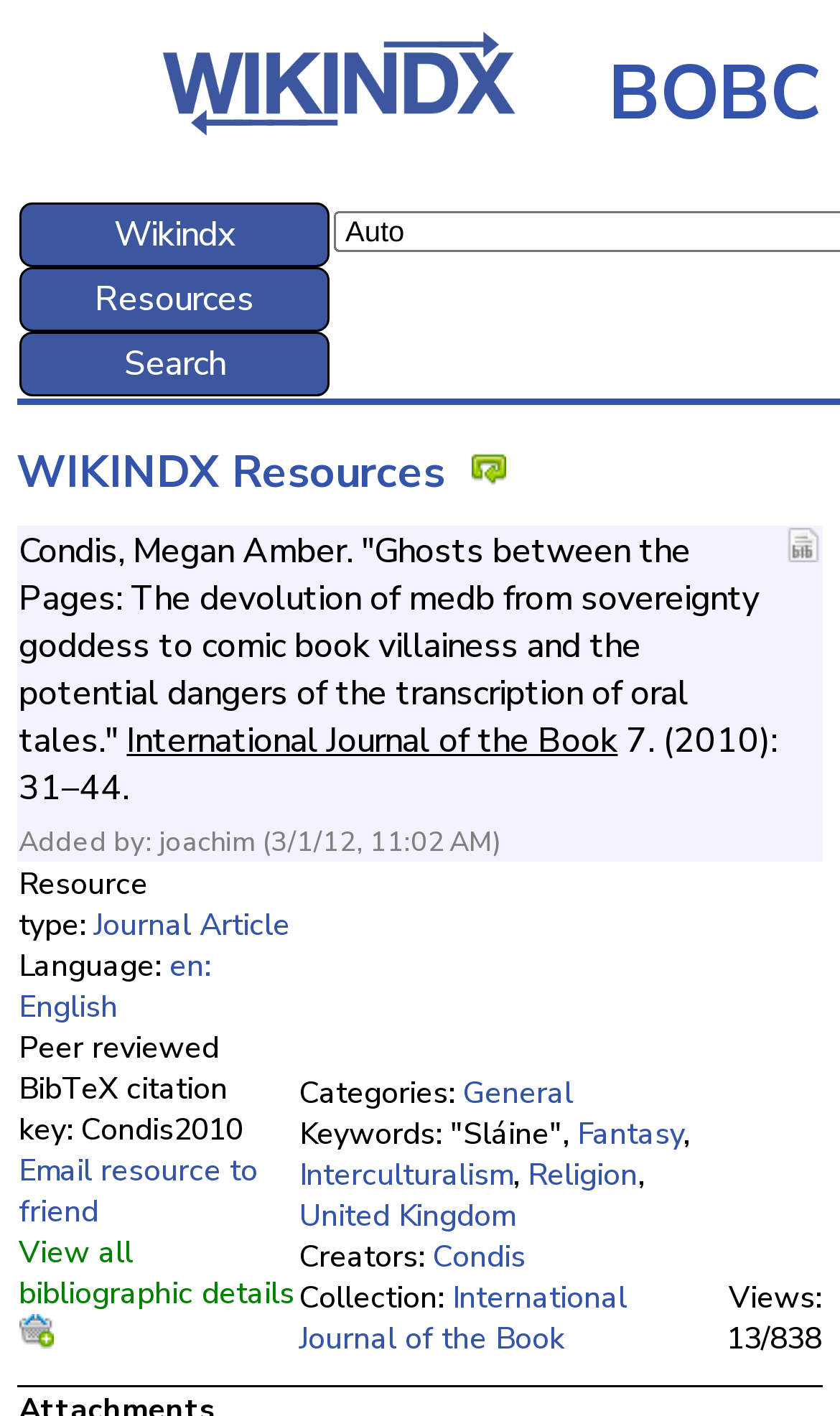Identify the bounding box for the UI element described as: "Fantasy". Ensure the coordinates are four float numbers between 0 and 1, formatted as [left, top, right, bottom].

[0.687, 0.786, 0.813, 0.815]